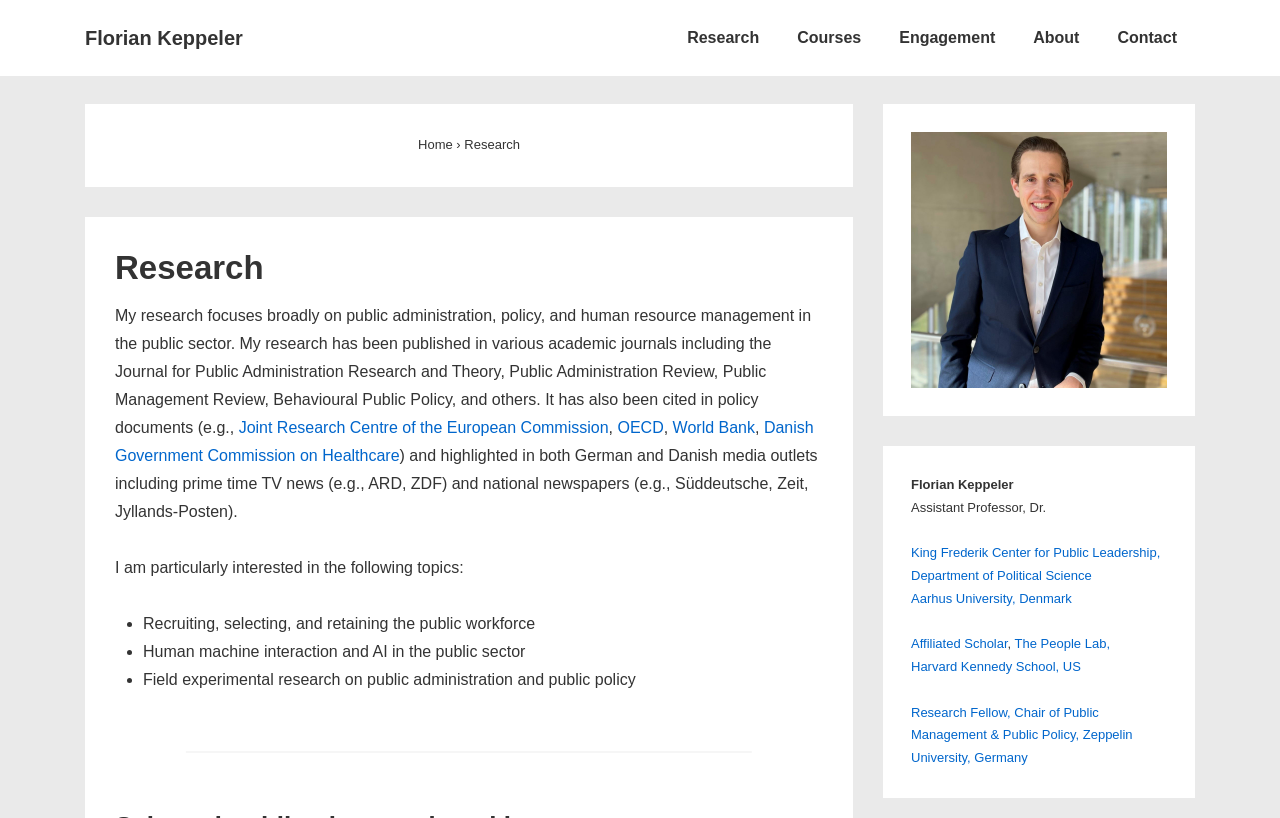Please identify the bounding box coordinates of the area that needs to be clicked to follow this instruction: "Go to the King Frederik Center for Public Leadership, Department of Political Science".

[0.712, 0.667, 0.906, 0.713]